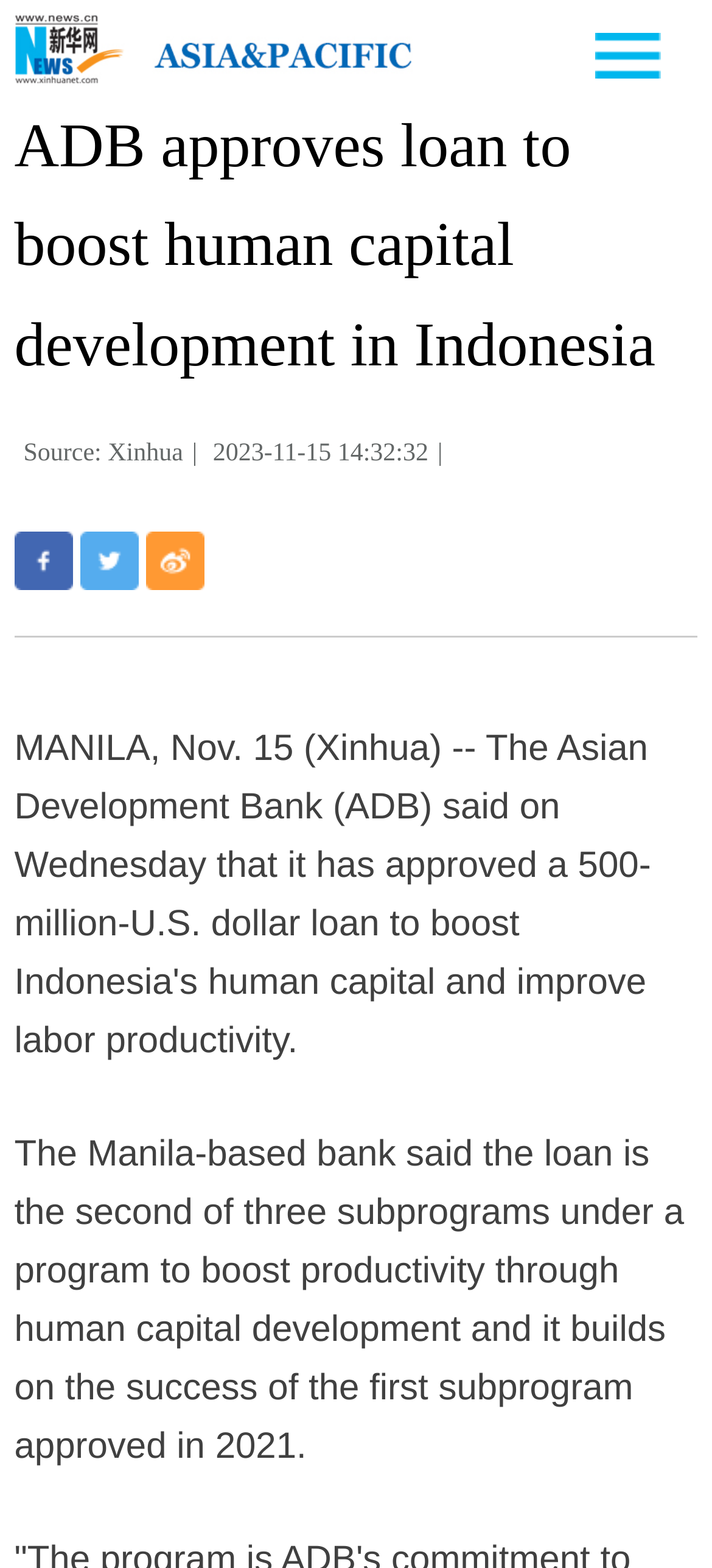Using the elements shown in the image, answer the question comprehensively: How many subprograms are there under the program?

I read the static text element that describes the loan approved by the bank, and it says that the loan is 'the second of three subprograms under a program'.